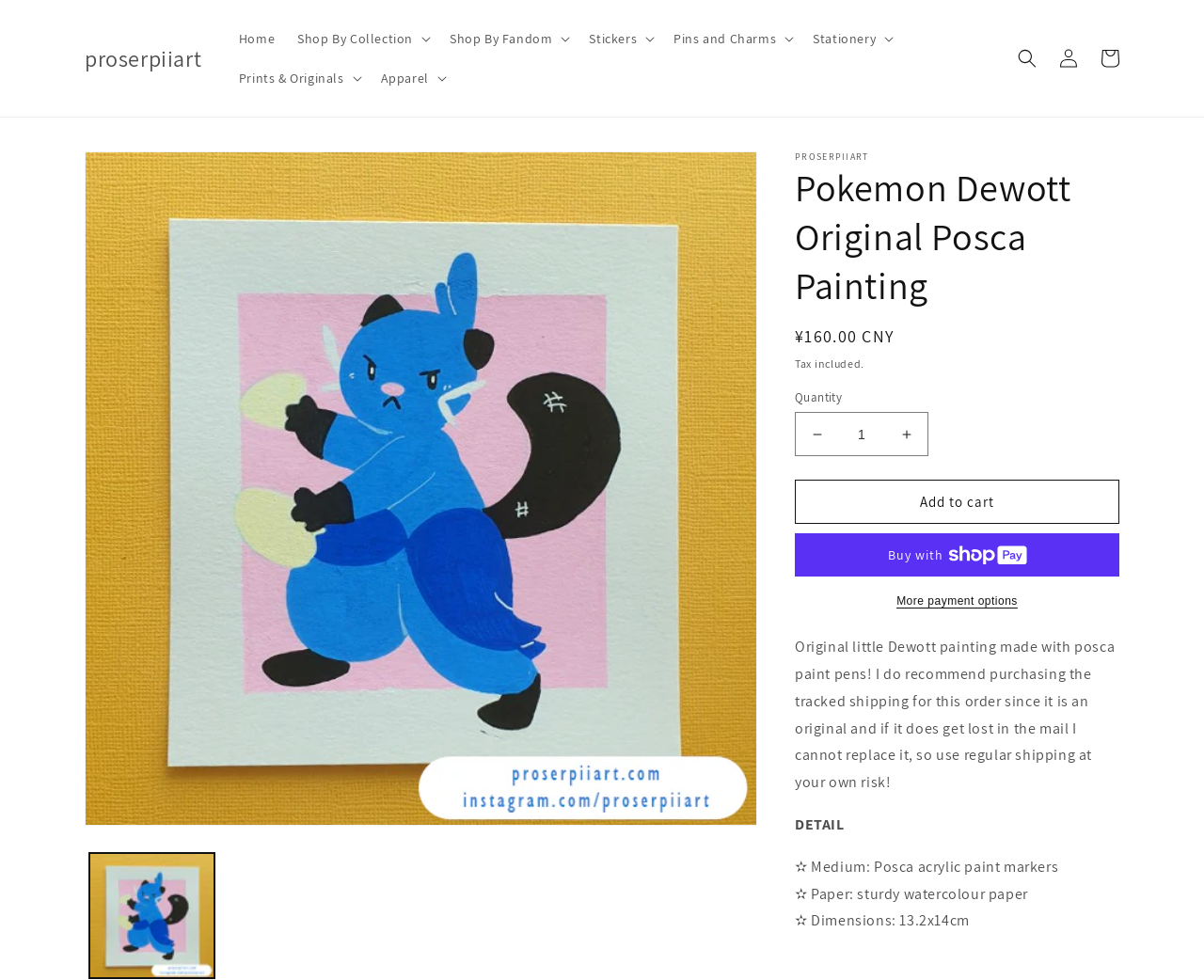Calculate the bounding box coordinates of the UI element given the description: "Contact Us".

None